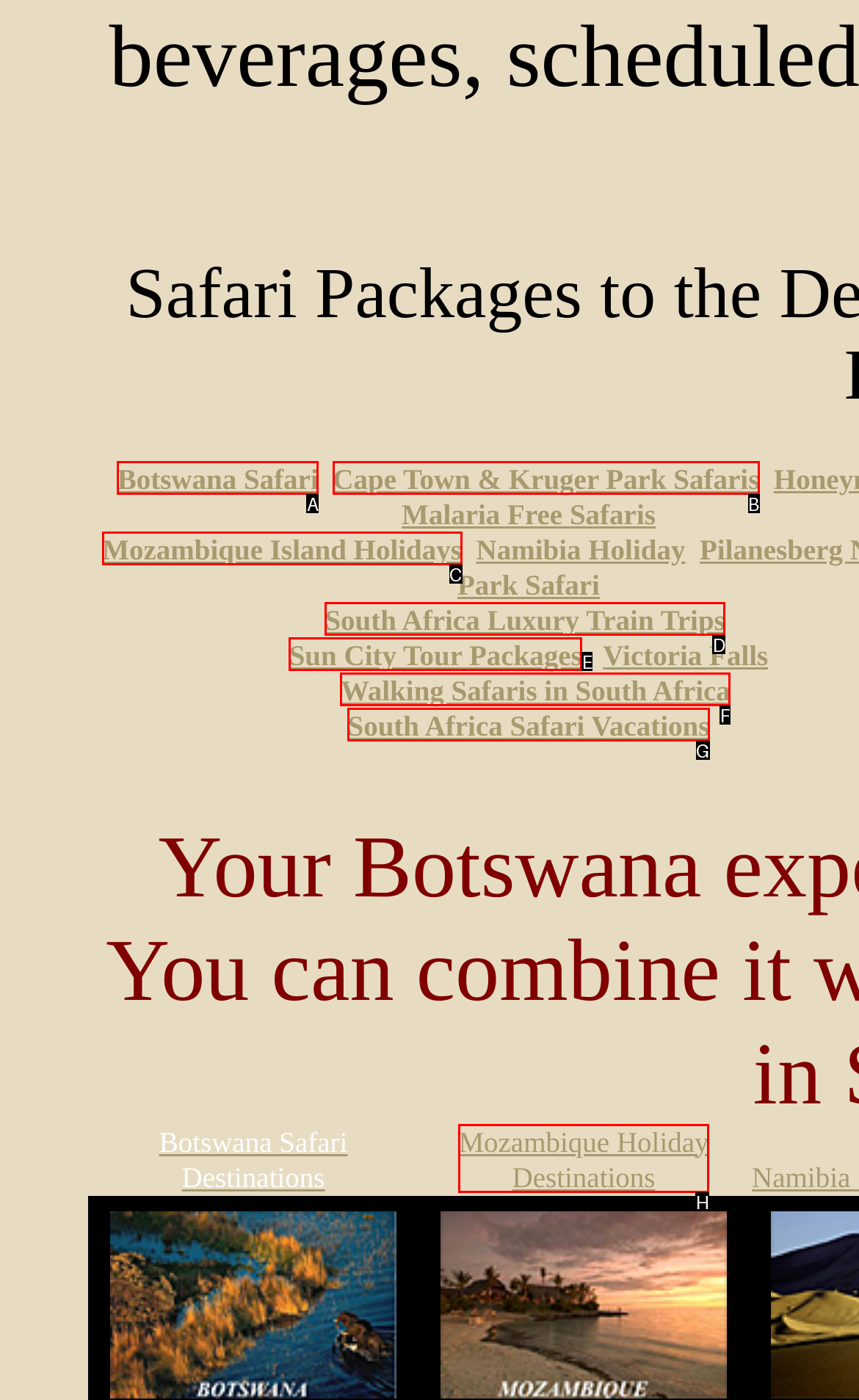Determine which HTML element matches the given description: Sun City Tour Packages. Provide the corresponding option's letter directly.

E